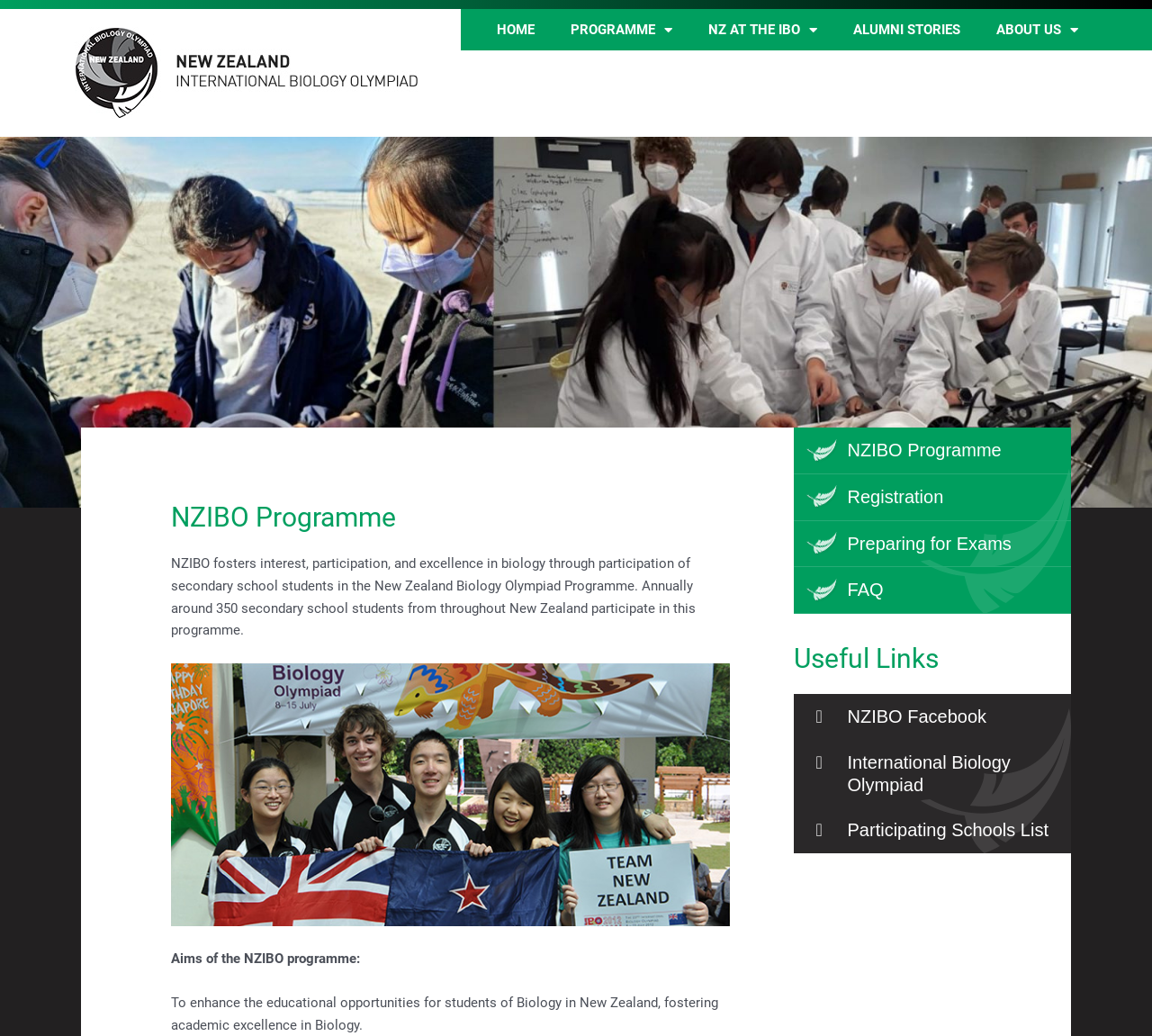Locate the bounding box for the described UI element: "Life's Good". Ensure the coordinates are four float numbers between 0 and 1, formatted as [left, top, right, bottom].

None